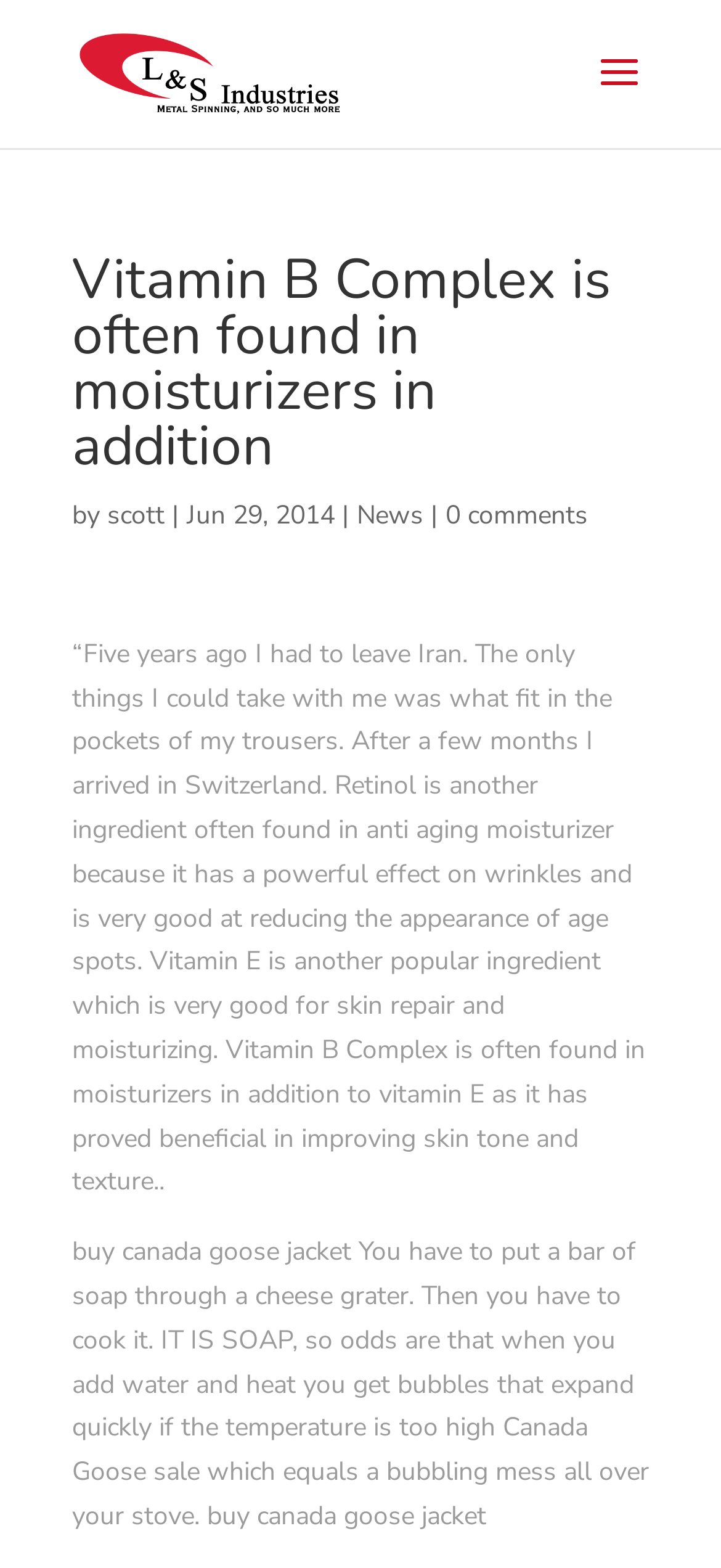Extract the main heading from the webpage content.

Vitamin B Complex is often found in moisturizers in addition